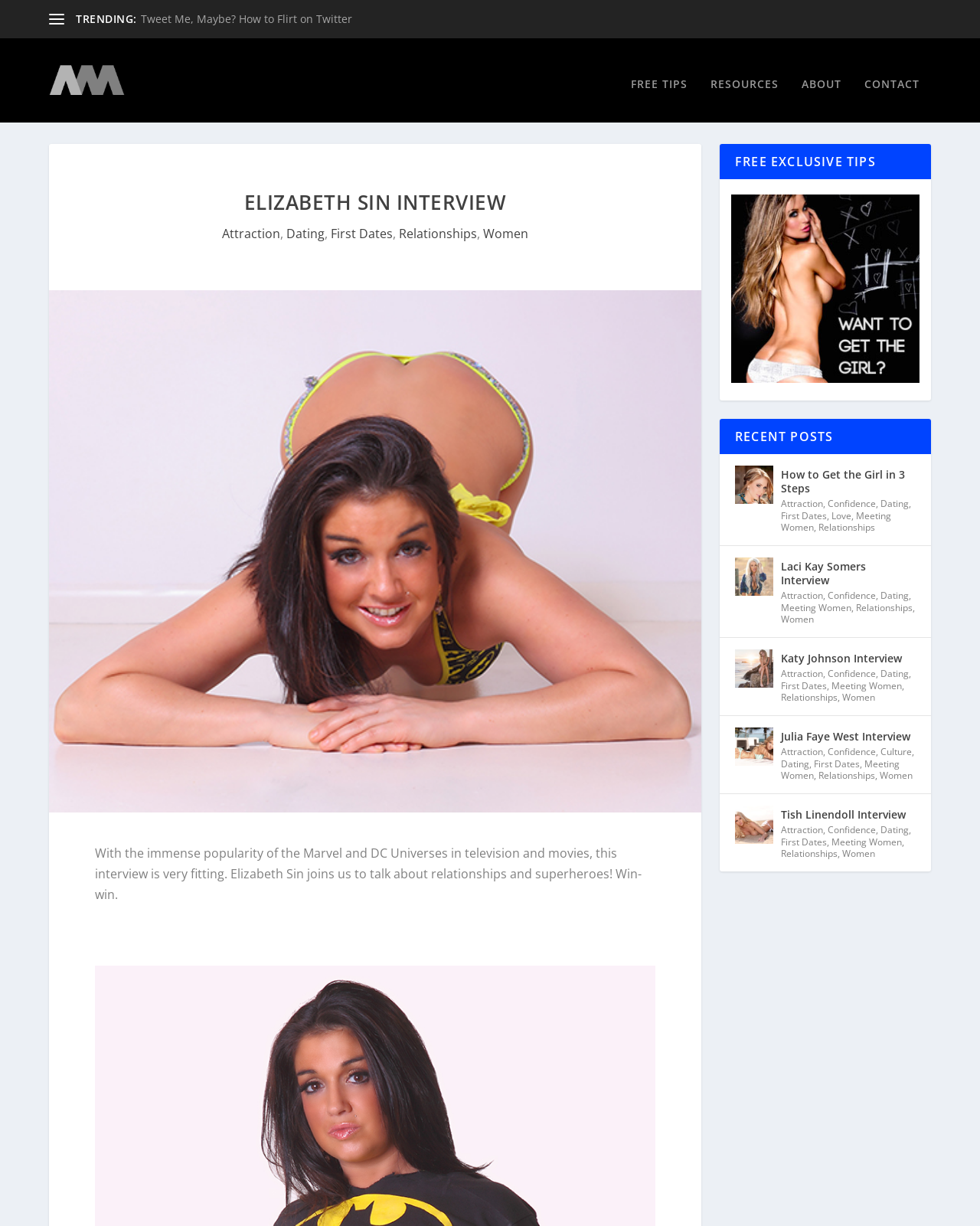Find the bounding box coordinates of the element you need to click on to perform this action: 'Read the 'ELIZABETH SIN INTERVIEW' article'. The coordinates should be represented by four float values between 0 and 1, in the format [left, top, right, bottom].

[0.097, 0.162, 0.669, 0.19]